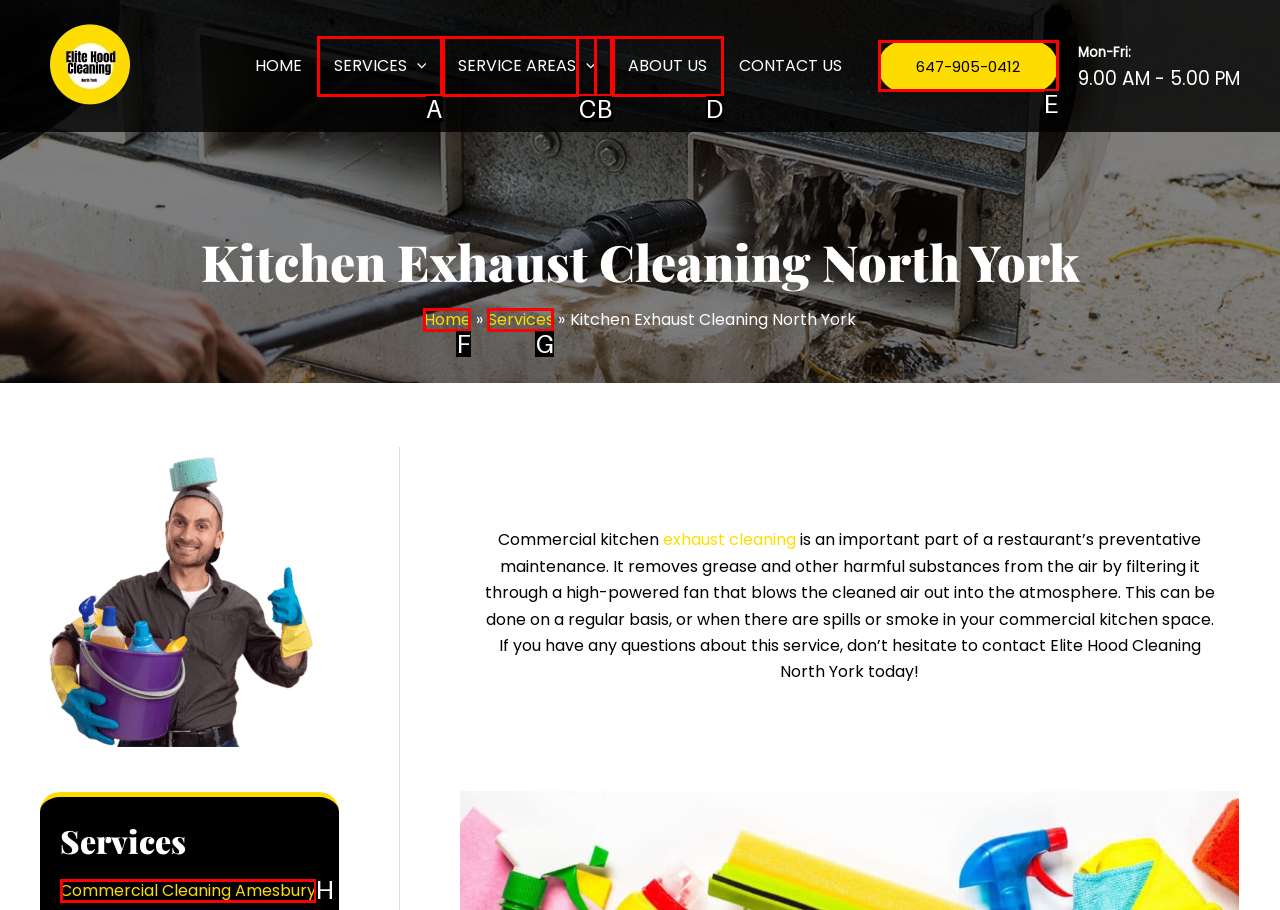Pick the option that best fits the description: Commercial Cleaning Amesbury. Reply with the letter of the matching option directly.

H